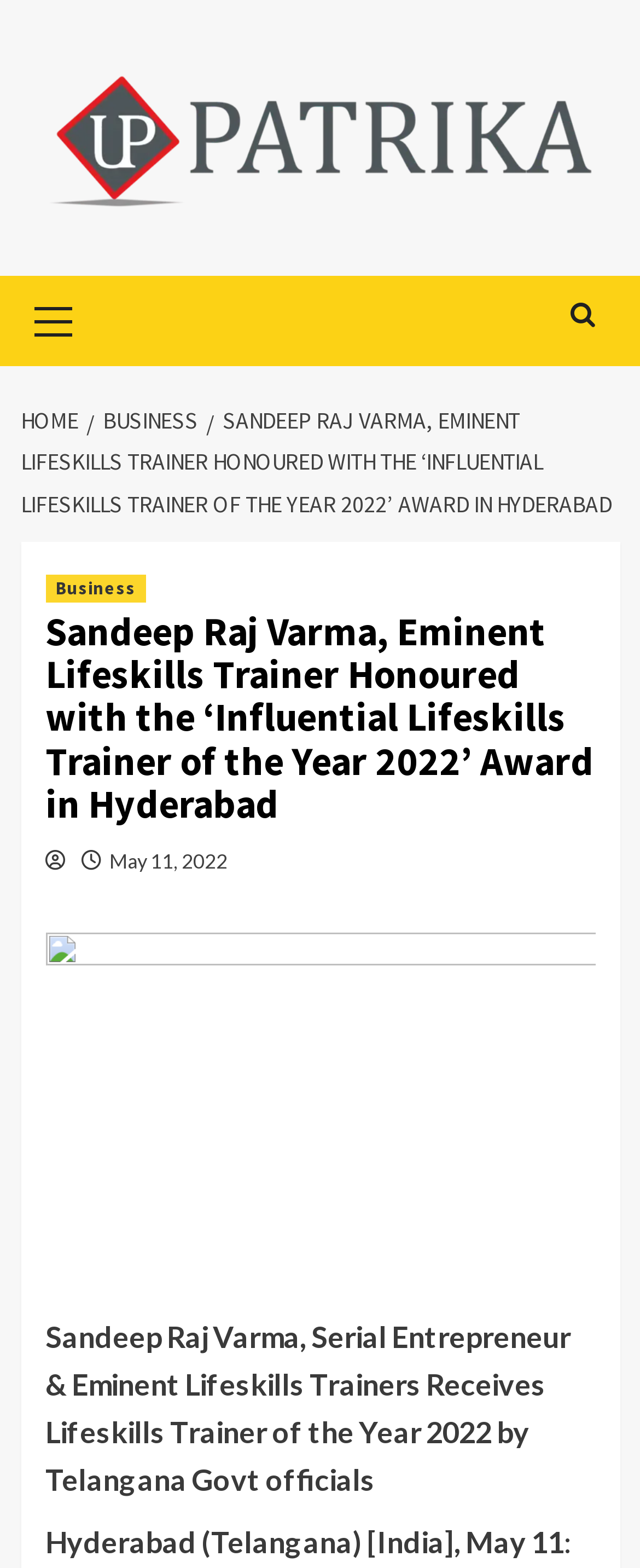Can you identify the bounding box coordinates of the clickable region needed to carry out this instruction: 'Open Primary Menu'? The coordinates should be four float numbers within the range of 0 to 1, stated as [left, top, right, bottom].

[0.032, 0.176, 0.25, 0.233]